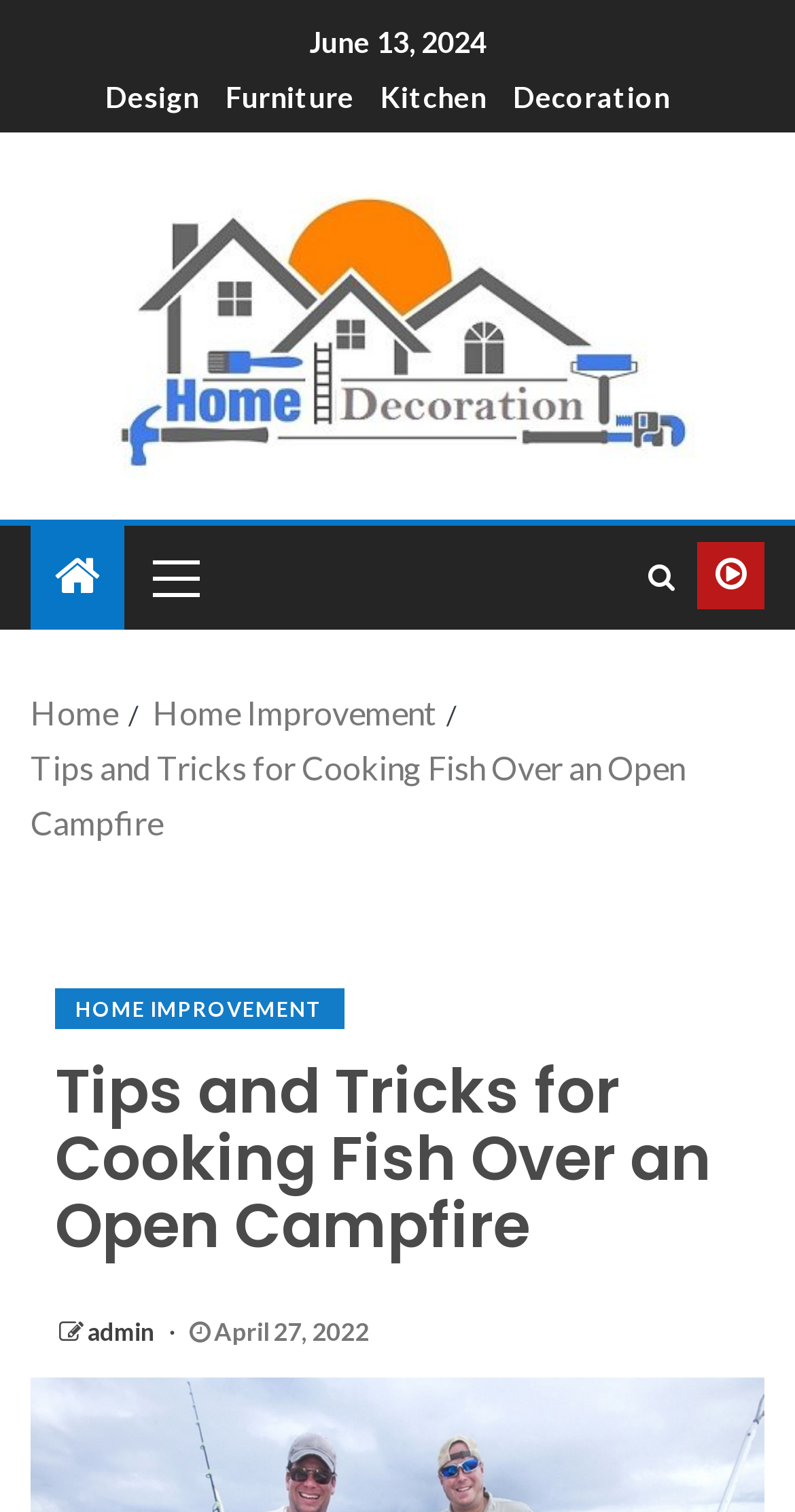Answer succinctly with a single word or phrase:
What is the date of the article?

April 27, 2022